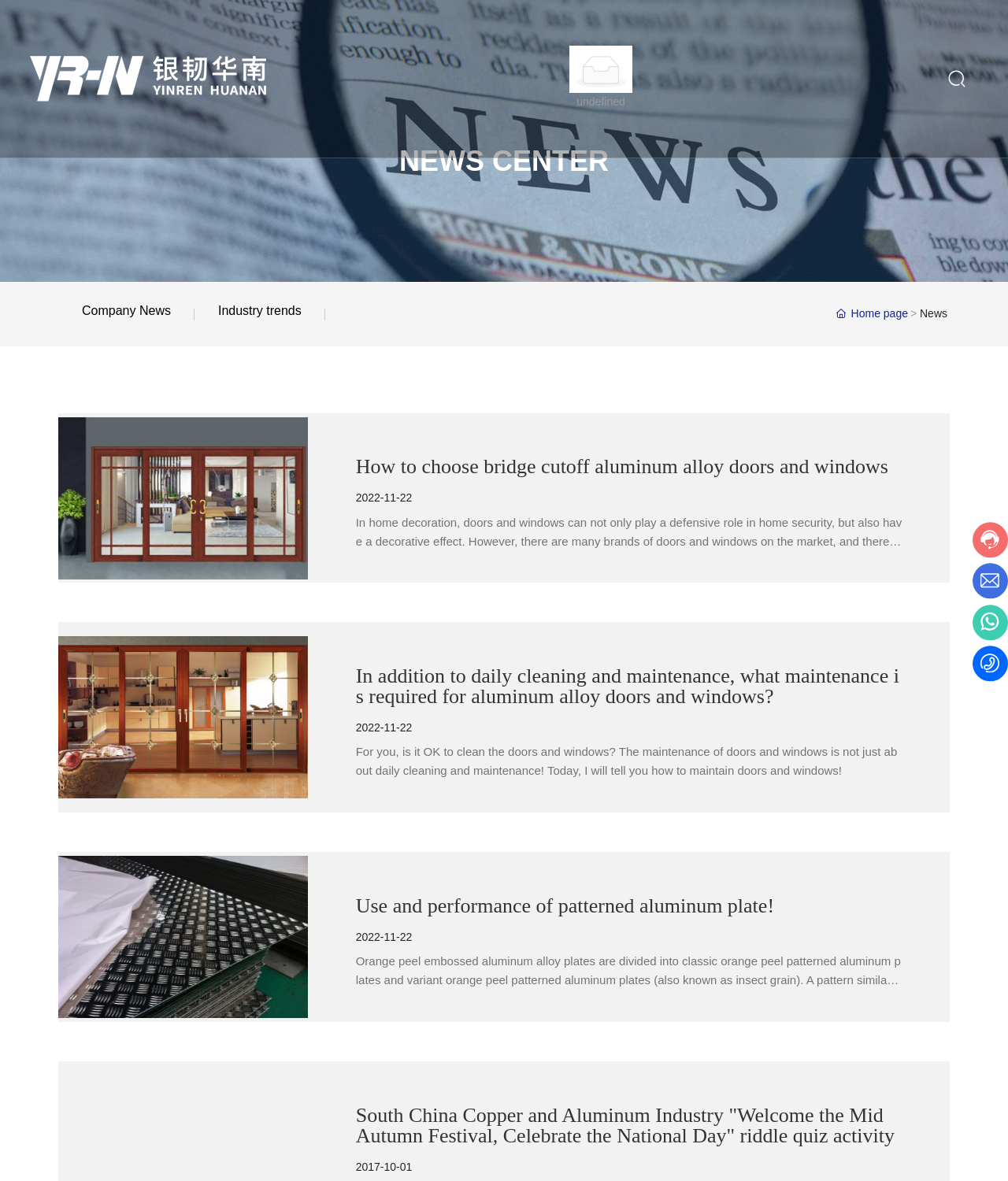Give a concise answer of one word or phrase to the question: 
What is the pattern of the aluminum plate mentioned in the news article?

Orange peel pattern